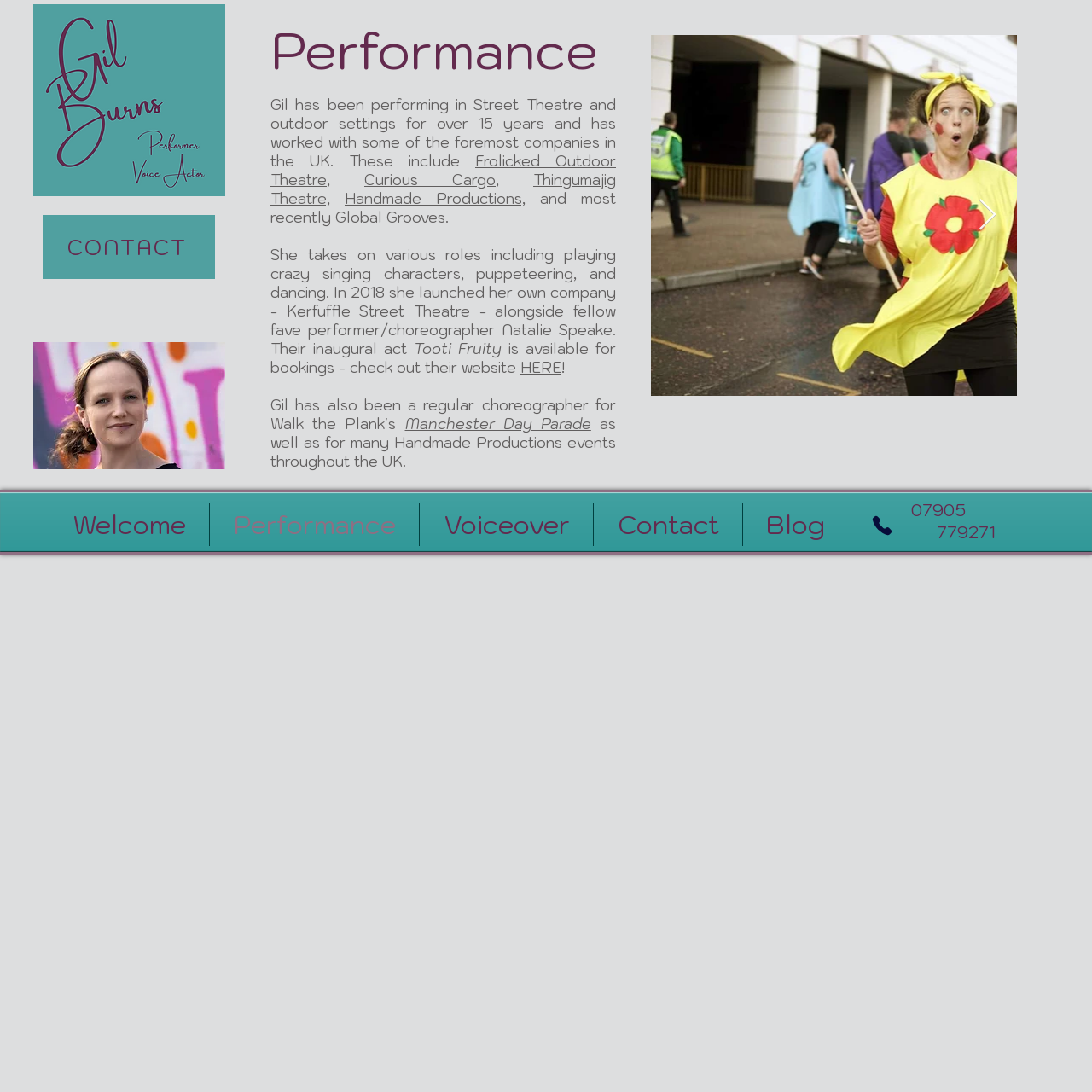Provide a comprehensive caption for the webpage.

The webpage is about Gil Burns' performance career, with a focus on her experience in street theatre and outdoor settings. At the top of the page, there is a large image of Gil Burns, taking up about a quarter of the screen. Below this image, there is a heading that reads "Performance" in a prominent font.

The main content of the page is divided into two sections. The first section describes Gil's experience working with various companies in the UK, including Frolicked Outdoor Theatre, Curious Cargo, Thingumajig Theatre, Handmade Productions, and Global Grooves. This section also mentions that she launched her own company, Kerfuffle Street Theatre, in 2018.

The second section highlights Gil's performances in specific events, such as the Manchester Day Parade, and her availability for bookings through her company's website. There is a call-to-action link to check out the website, marked as "HERE".

On the right side of the page, there is a navigation menu with links to other sections of the website, including "Welcome", "Performance", "Voiceover", "Contact", and "Blog". Below the navigation menu, there is a button labeled "Phone" and a heading with Gil's phone number.

At the bottom of the page, there is a button labeled "Next Item", which suggests that there may be more content or images to explore.